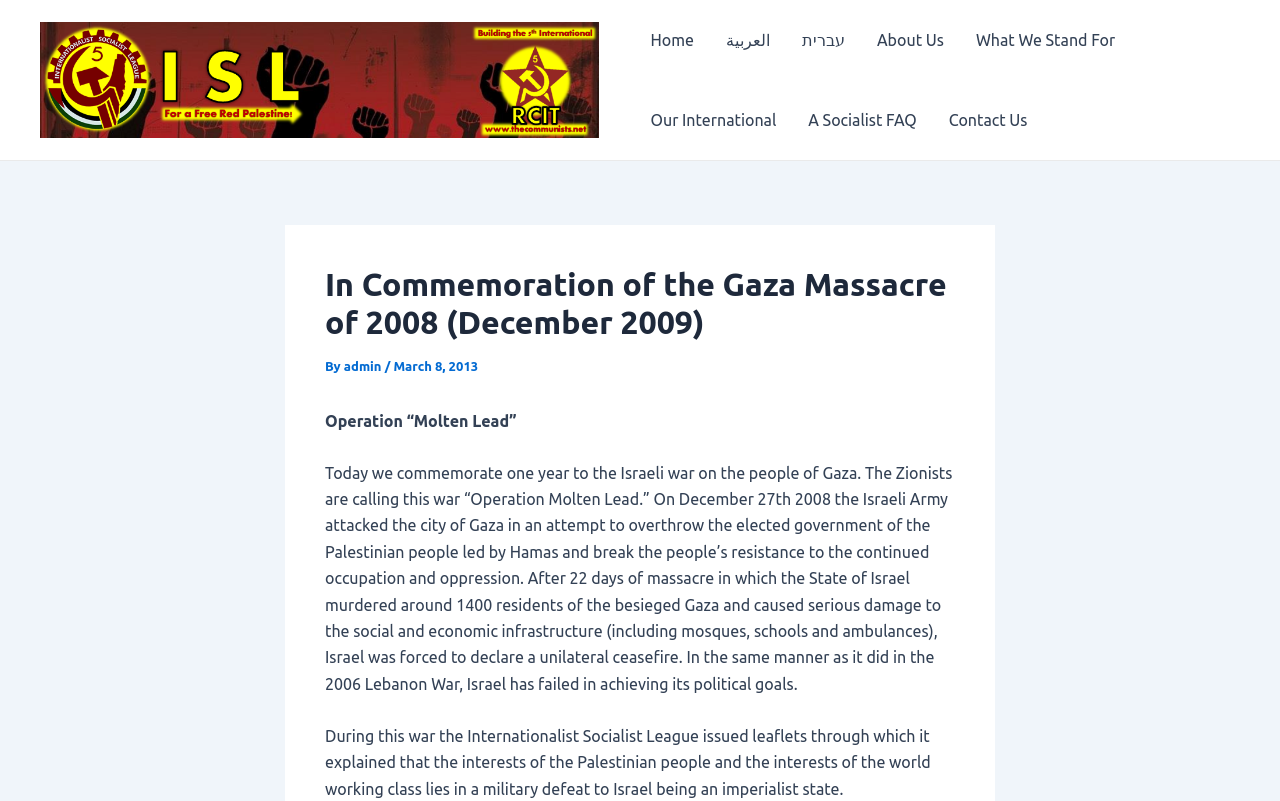Find and provide the bounding box coordinates for the UI element described with: "A Socialist FAQ".

[0.619, 0.1, 0.729, 0.2]